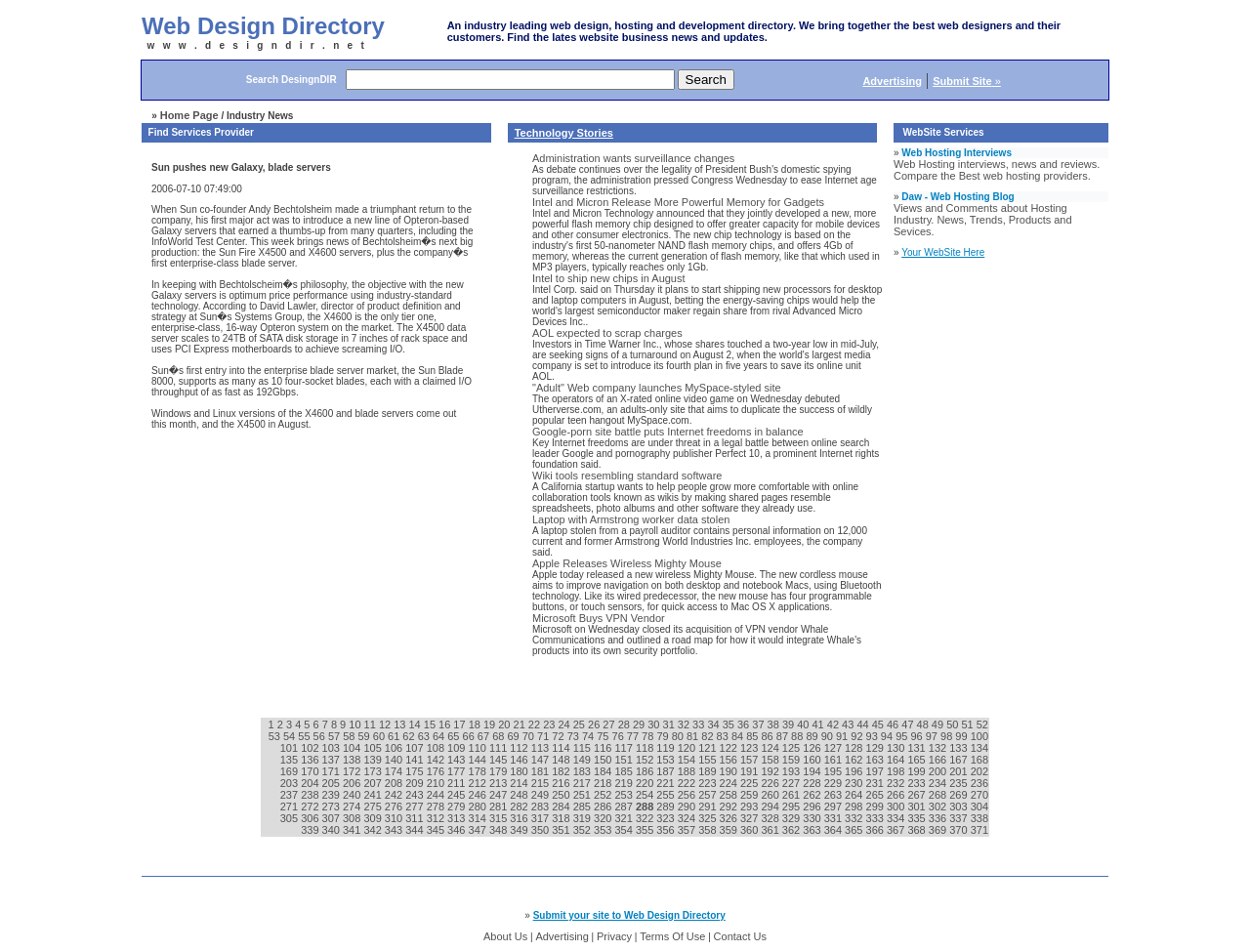What is the website about?
Please provide a single word or phrase as your answer based on the screenshot.

web design, hosting and development